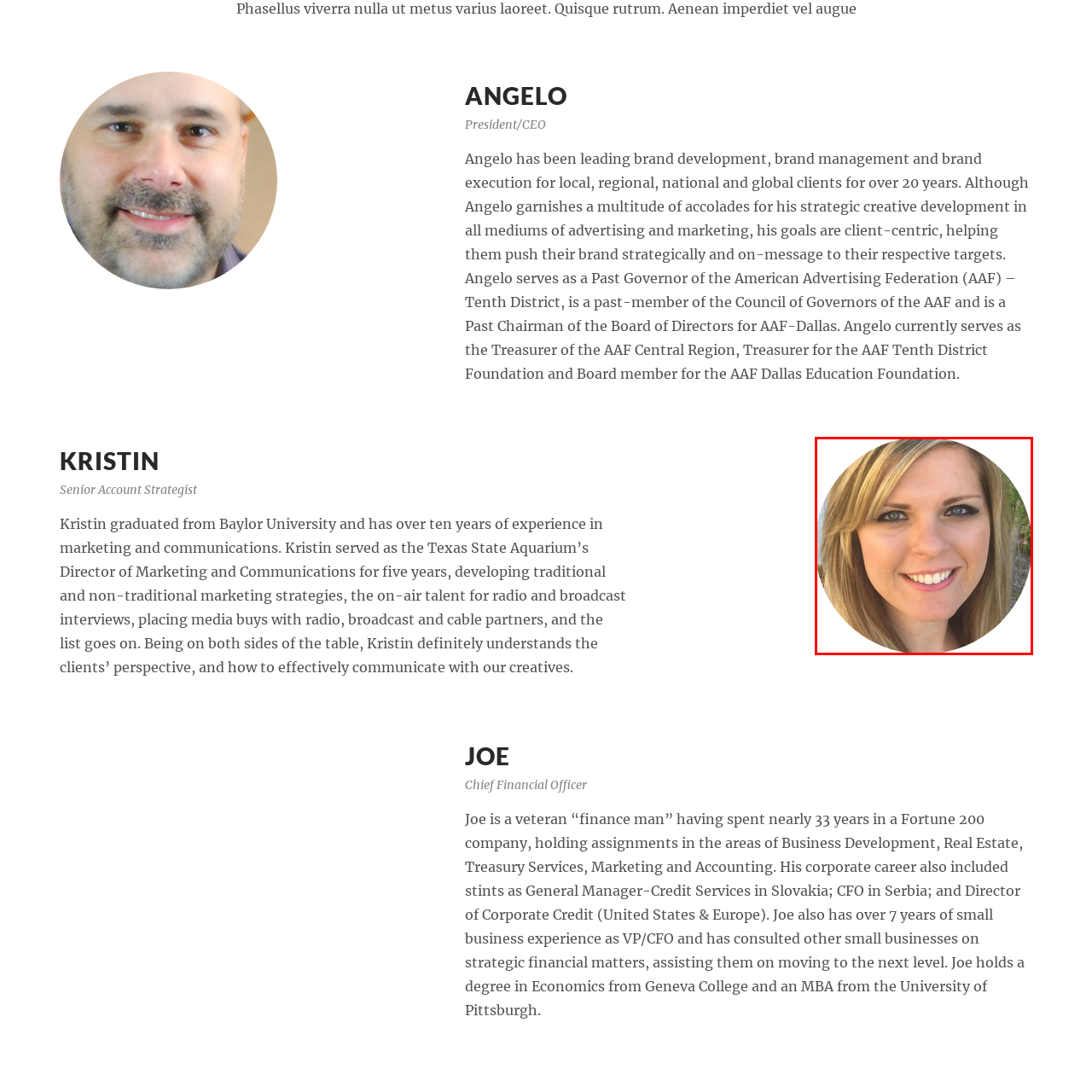Observe the image inside the red bounding box and respond to the question with a single word or phrase:
Where did Kristin graduate from?

Baylor University